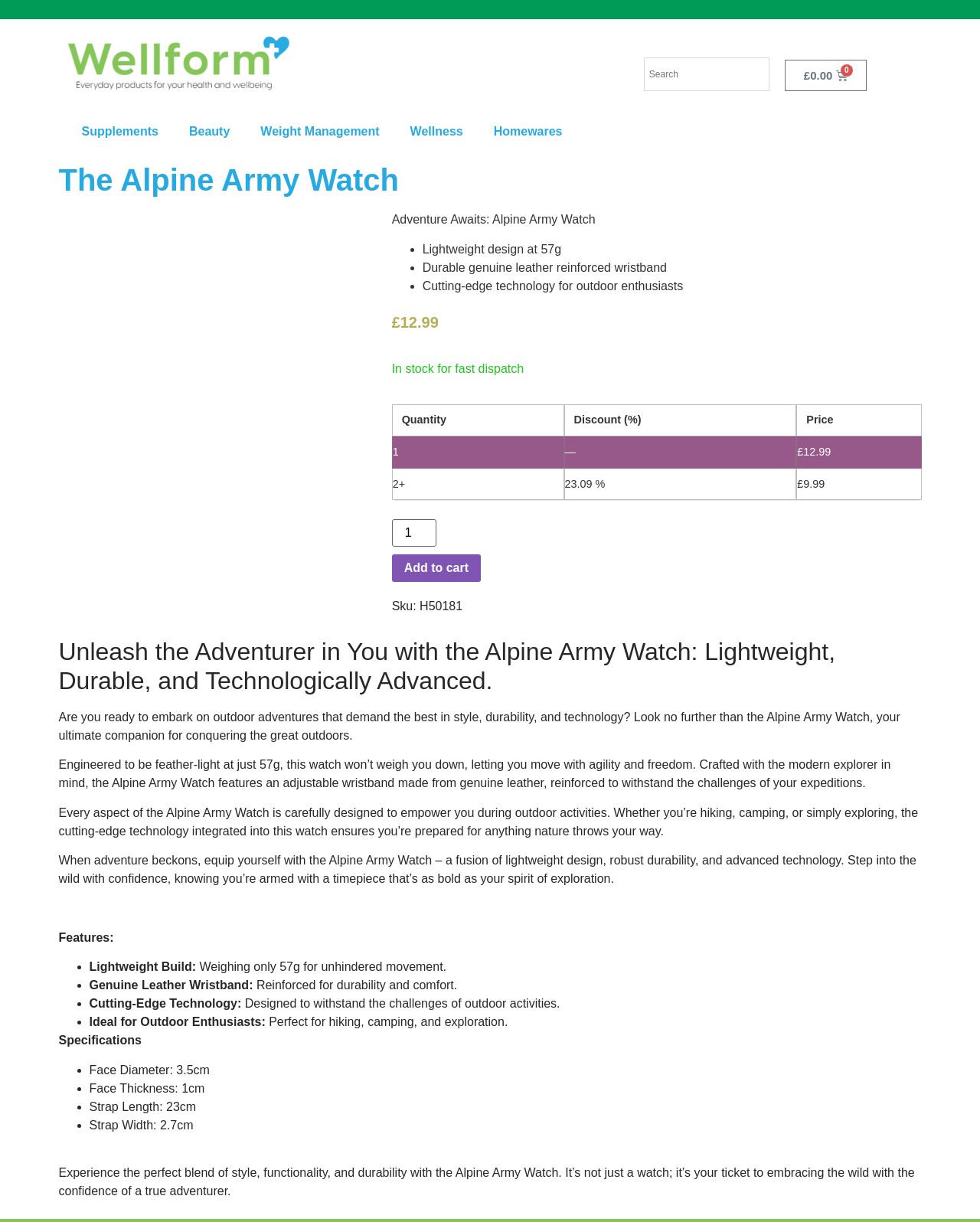Find the bounding box coordinates of the clickable area that will achieve the following instruction: "Change product quantity".

[0.4, 0.425, 0.445, 0.448]